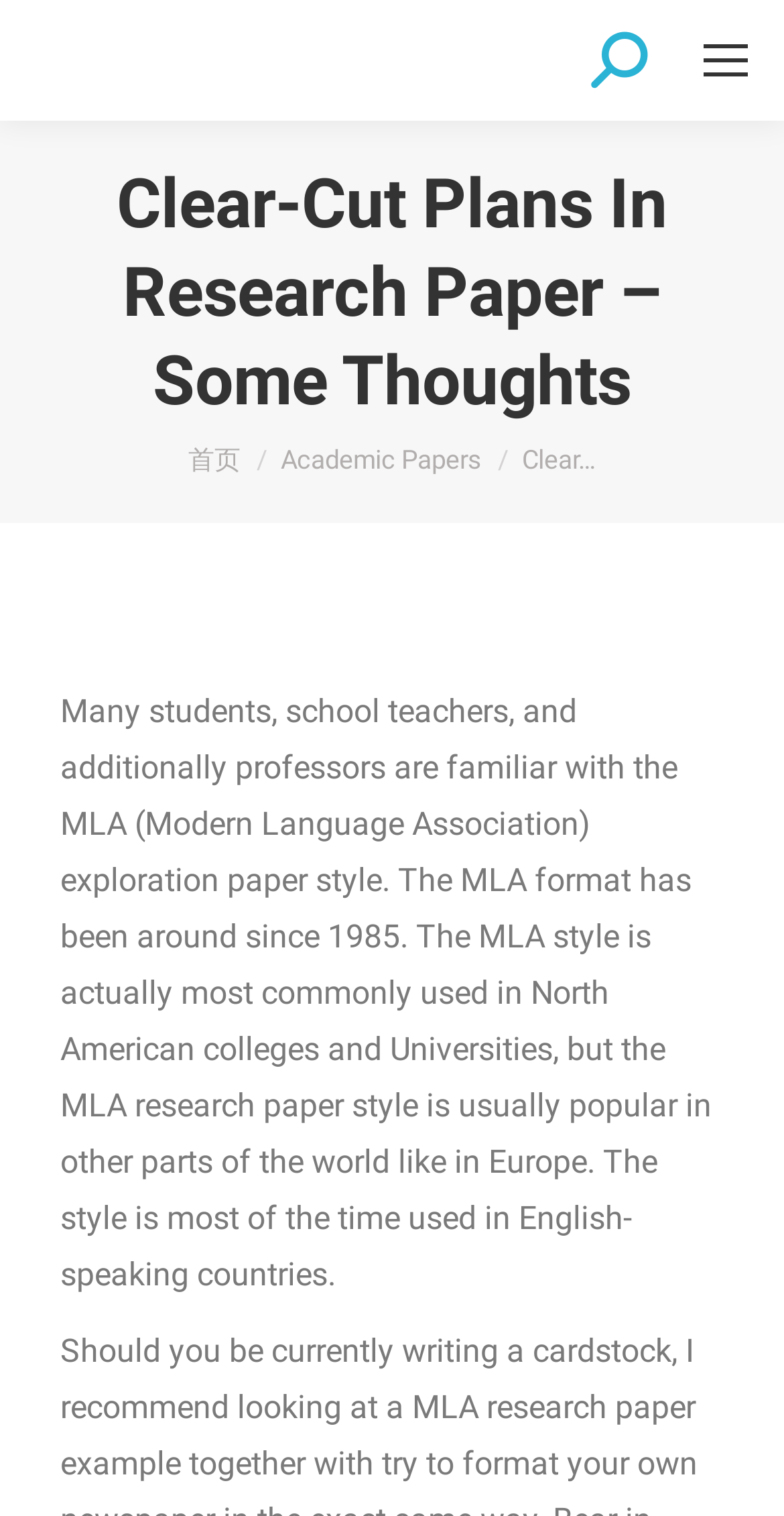Locate and extract the text of the main heading on the webpage.

Clear-Cut Plans In Research Paper – Some Thoughts